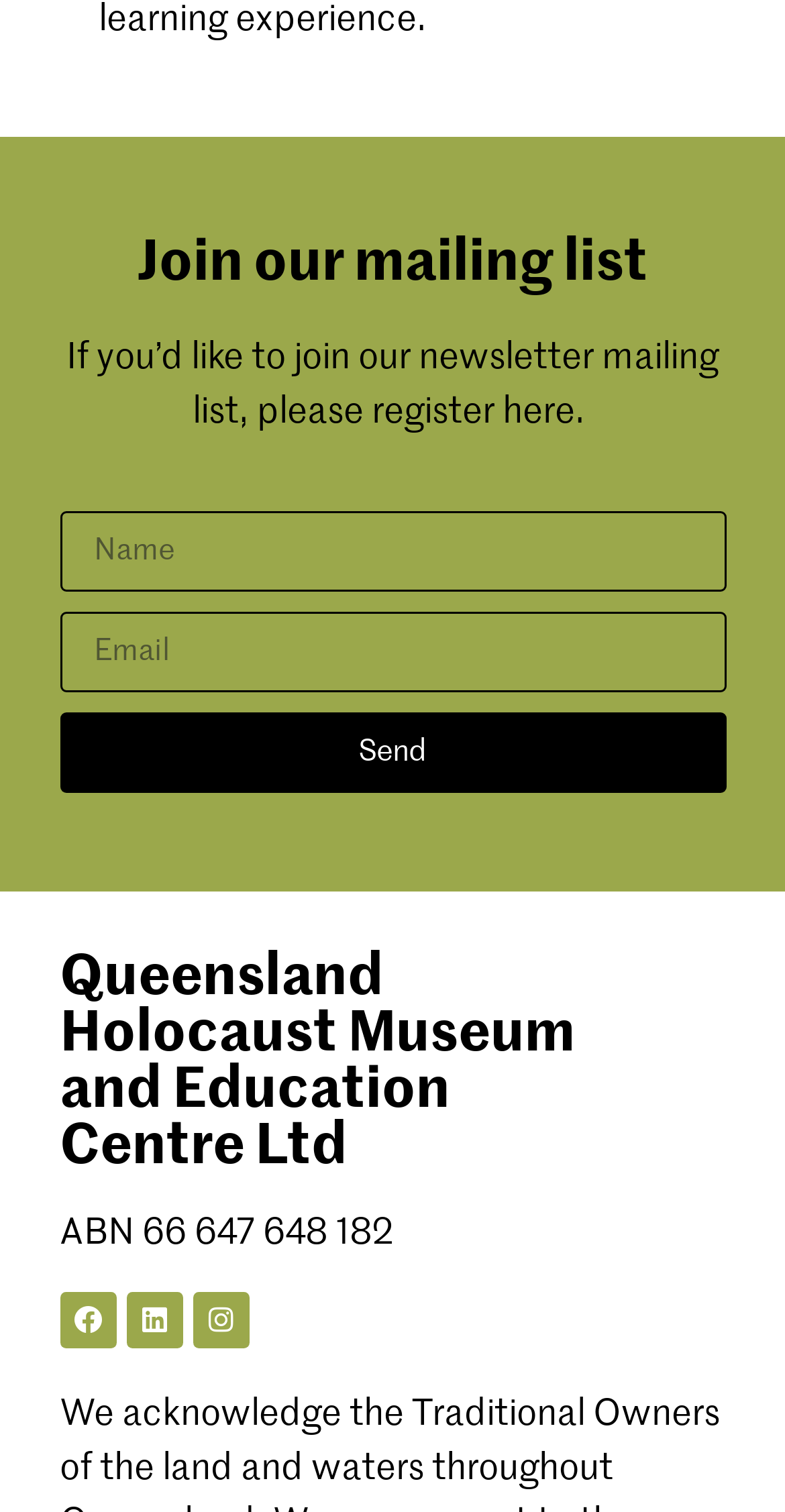Based on the image, please elaborate on the answer to the following question:
How many social media links are available?

There are three social media links available, namely Facebook, Linkedin, and Instagram, which can be identified by their respective icons and text.